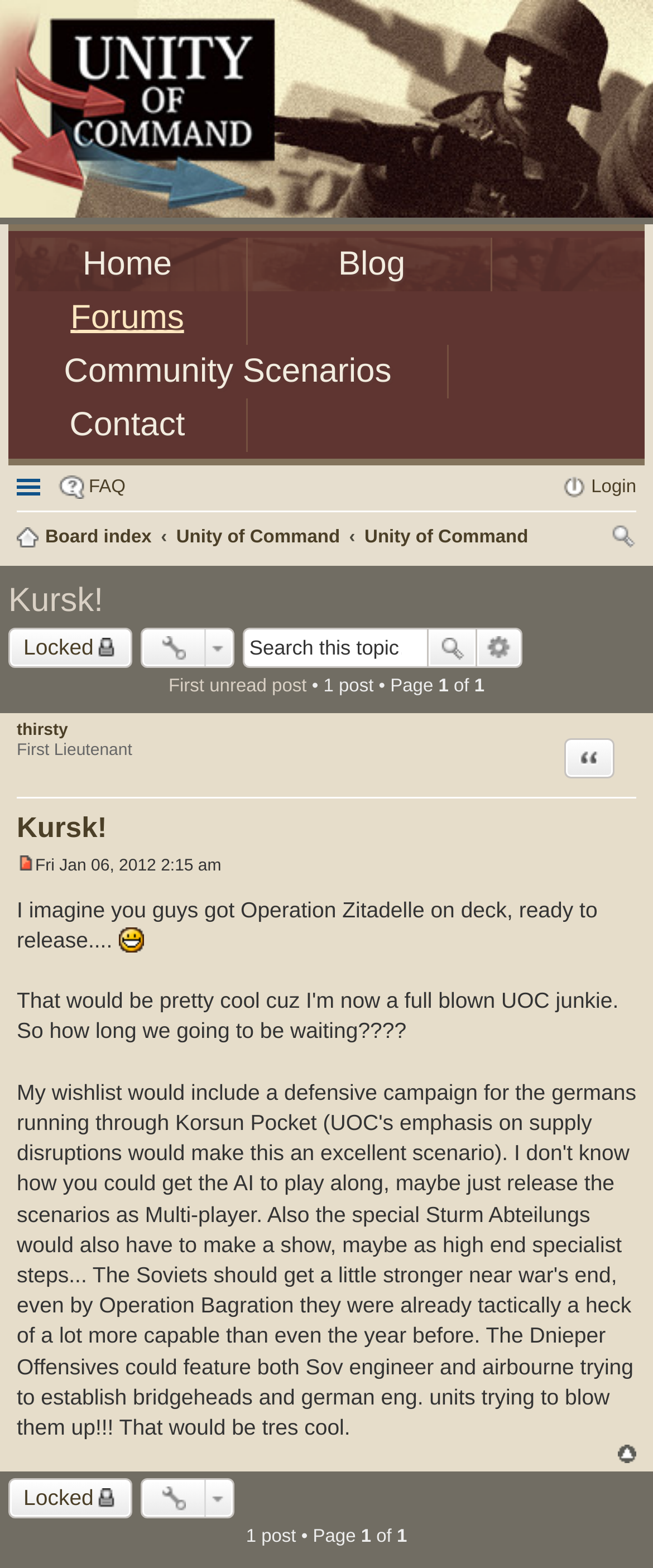Please specify the bounding box coordinates of the area that should be clicked to accomplish the following instruction: "View the 'Unity of Command' forum". The coordinates should consist of four float numbers between 0 and 1, i.e., [left, top, right, bottom].

[0.27, 0.33, 0.521, 0.356]